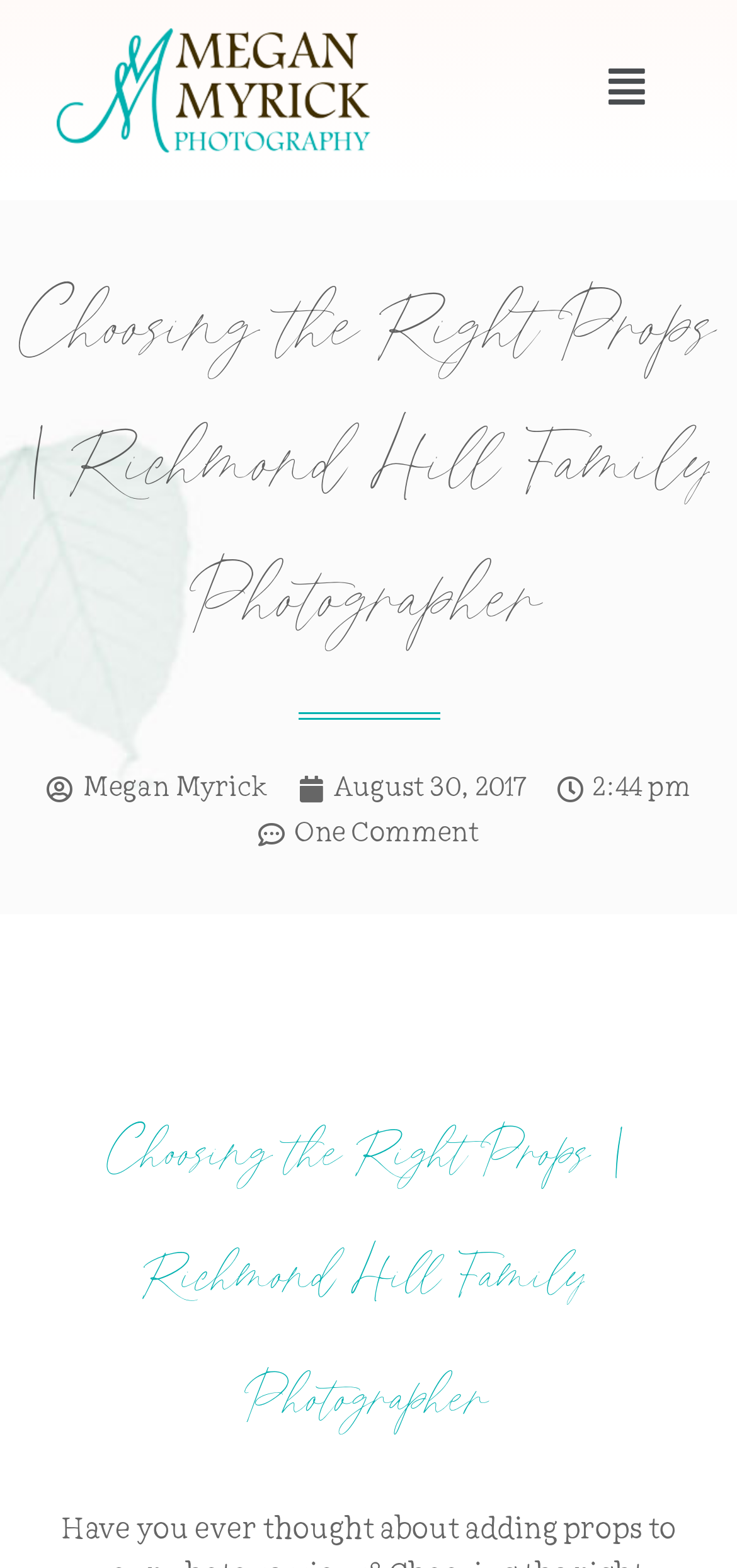How many comments does the post have?
Kindly offer a detailed explanation using the data available in the image.

I found the number of comments by looking at the link element with the text 'One Comment', which suggests that the post has one comment.